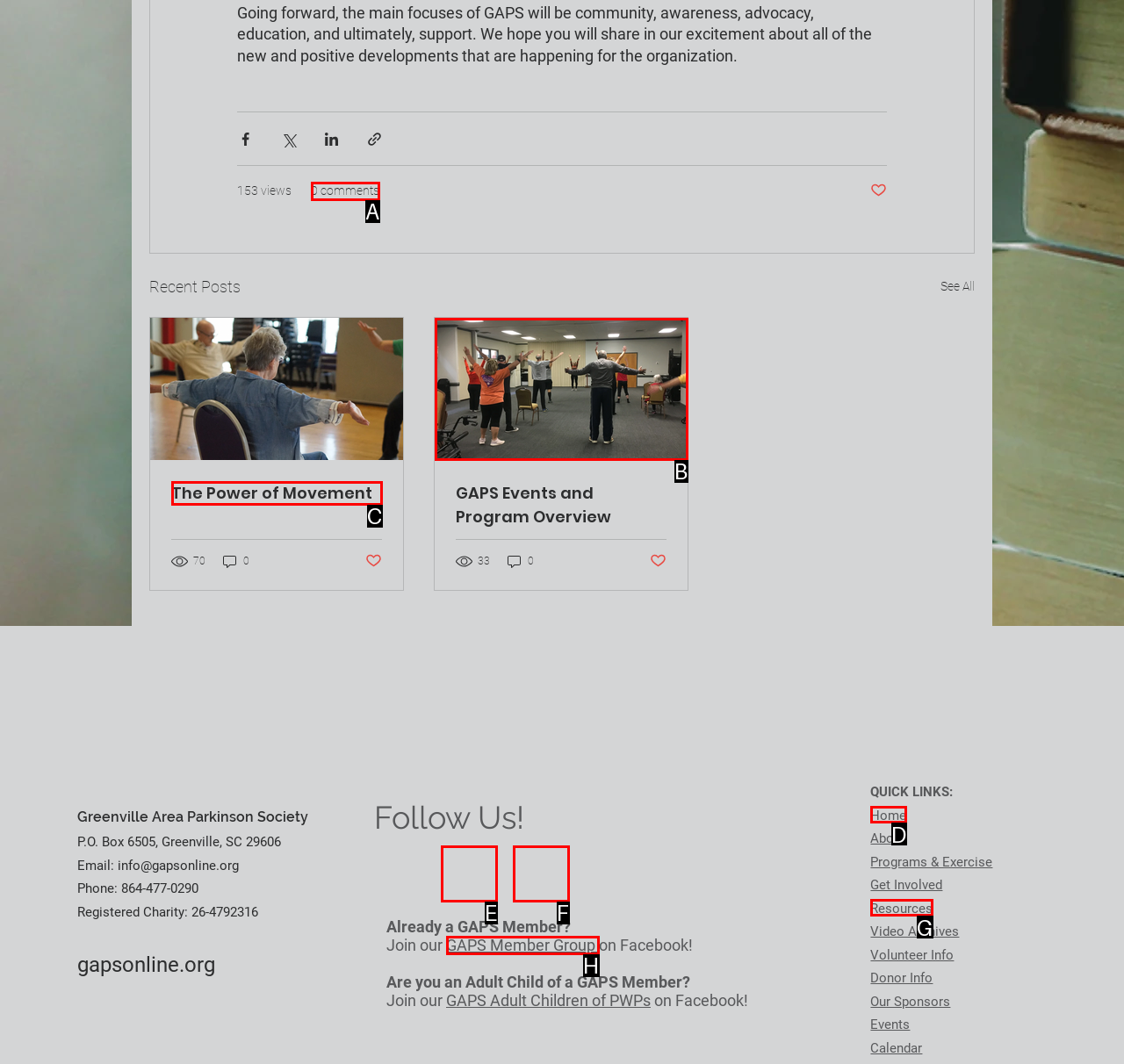Point out the HTML element that matches the following description: Letters to Siblings
Answer with the letter from the provided choices.

None